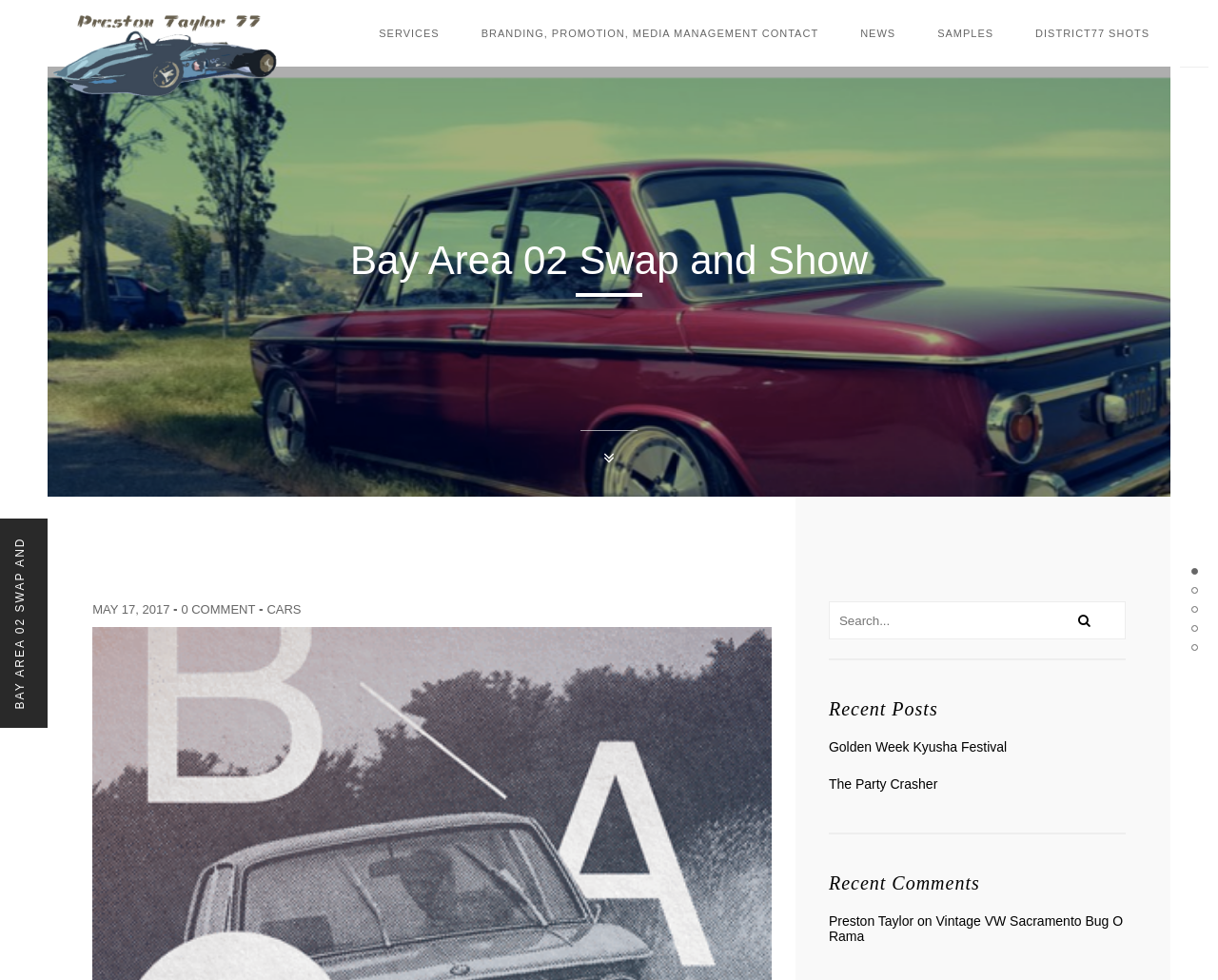What is the category of the post 'Golden Week Kyusha Festival'?
From the details in the image, provide a complete and detailed answer to the question.

The post 'Golden Week Kyusha Festival' is listed under the 'Recent Posts' section, and there is a link with the text 'CARS' with bounding box coordinates [0.219, 0.615, 0.247, 0.629], indicating that the category of the post is related to cars.